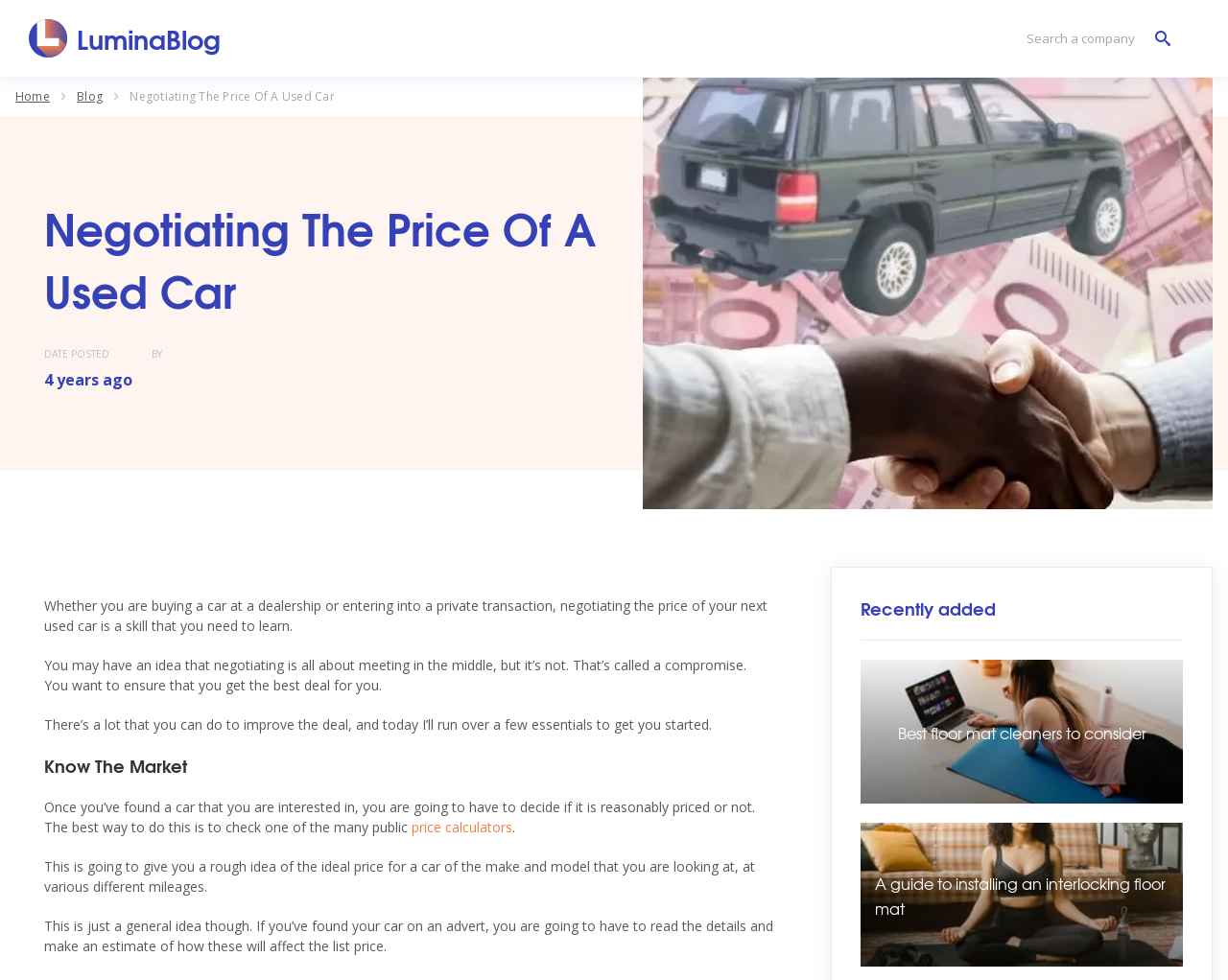Determine the bounding box coordinates for the clickable element to execute this instruction: "Click the SARMs link". Provide the coordinates as four float numbers between 0 and 1, i.e., [left, top, right, bottom].

None